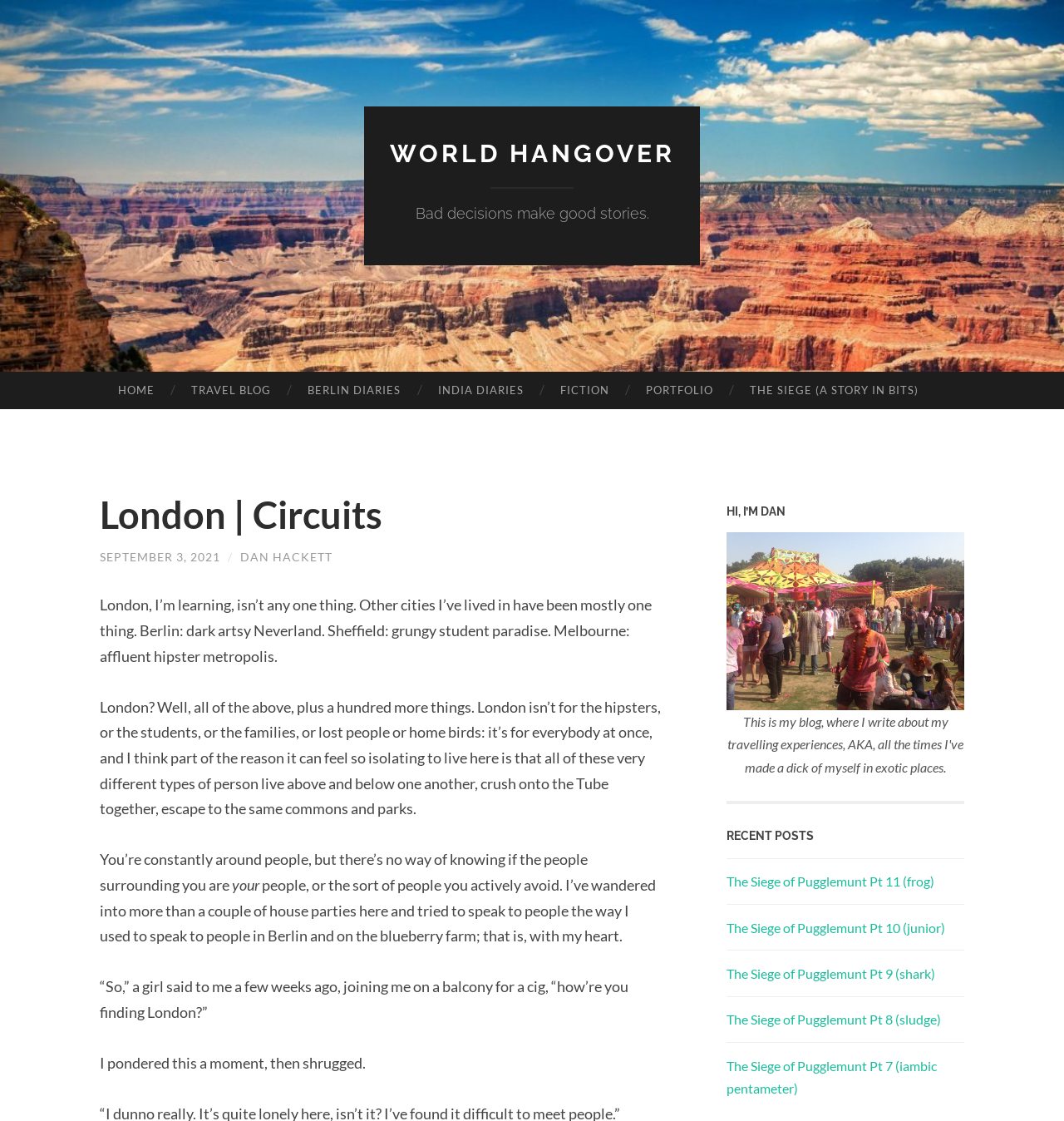Please identify the bounding box coordinates of the element that needs to be clicked to perform the following instruction: "Go to the HOME page".

[0.094, 0.331, 0.163, 0.365]